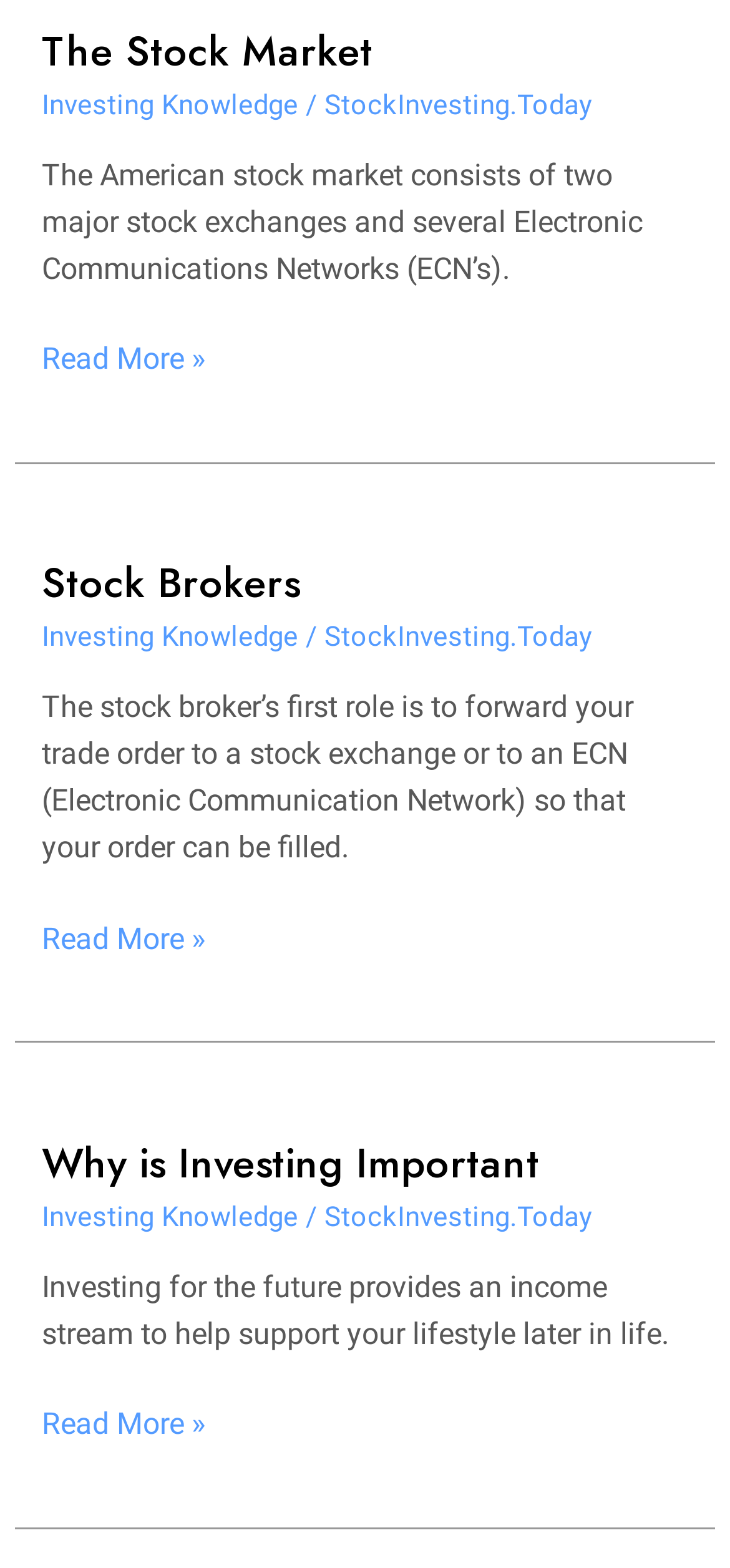What is the main topic of the webpage?
Refer to the image and respond with a one-word or short-phrase answer.

The Stock Market